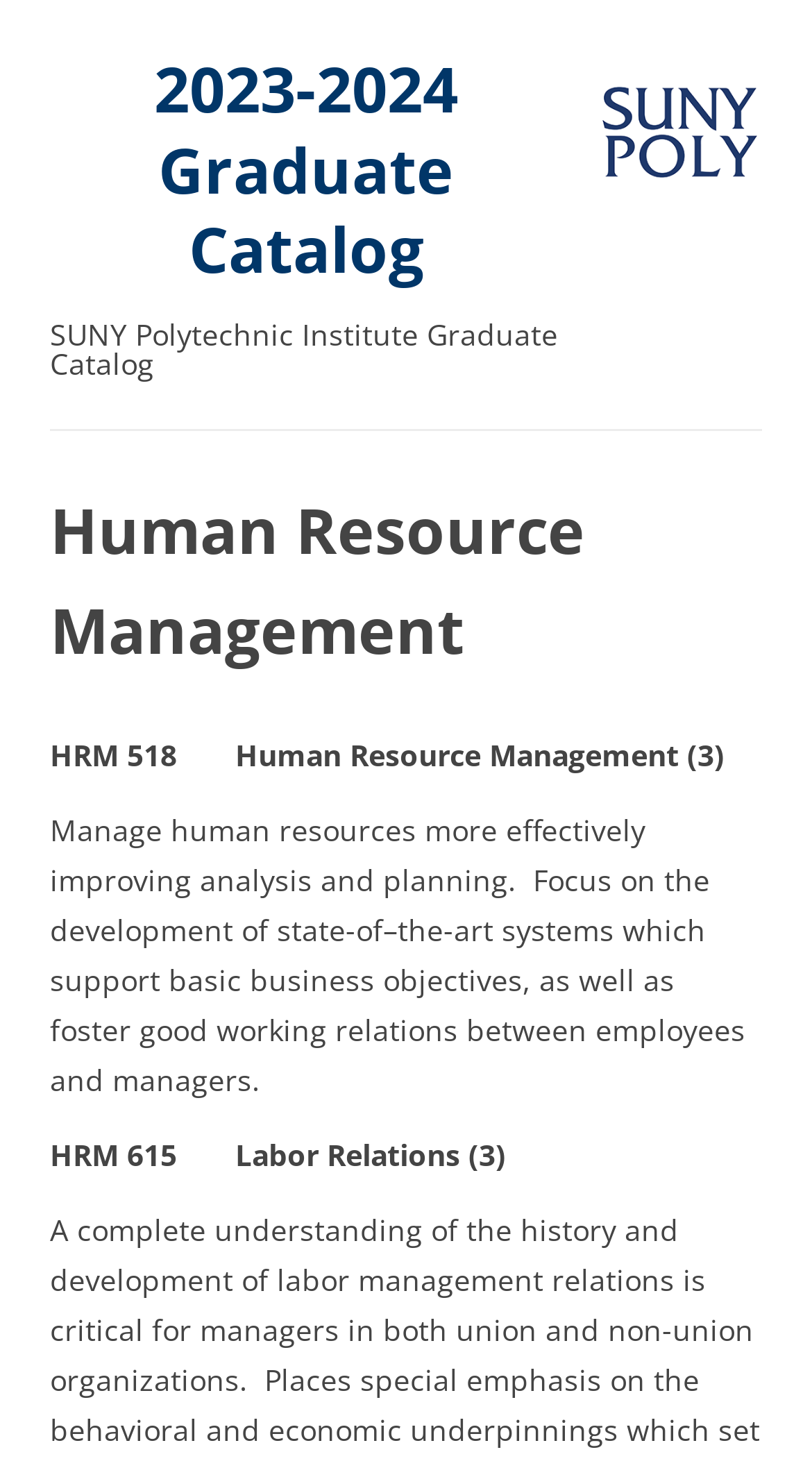Based on the element description: "alt="SUNY Poly Logo"", identify the UI element and provide its bounding box coordinates. Use four float numbers between 0 and 1, [left, top, right, bottom].

[0.737, 0.124, 0.938, 0.151]